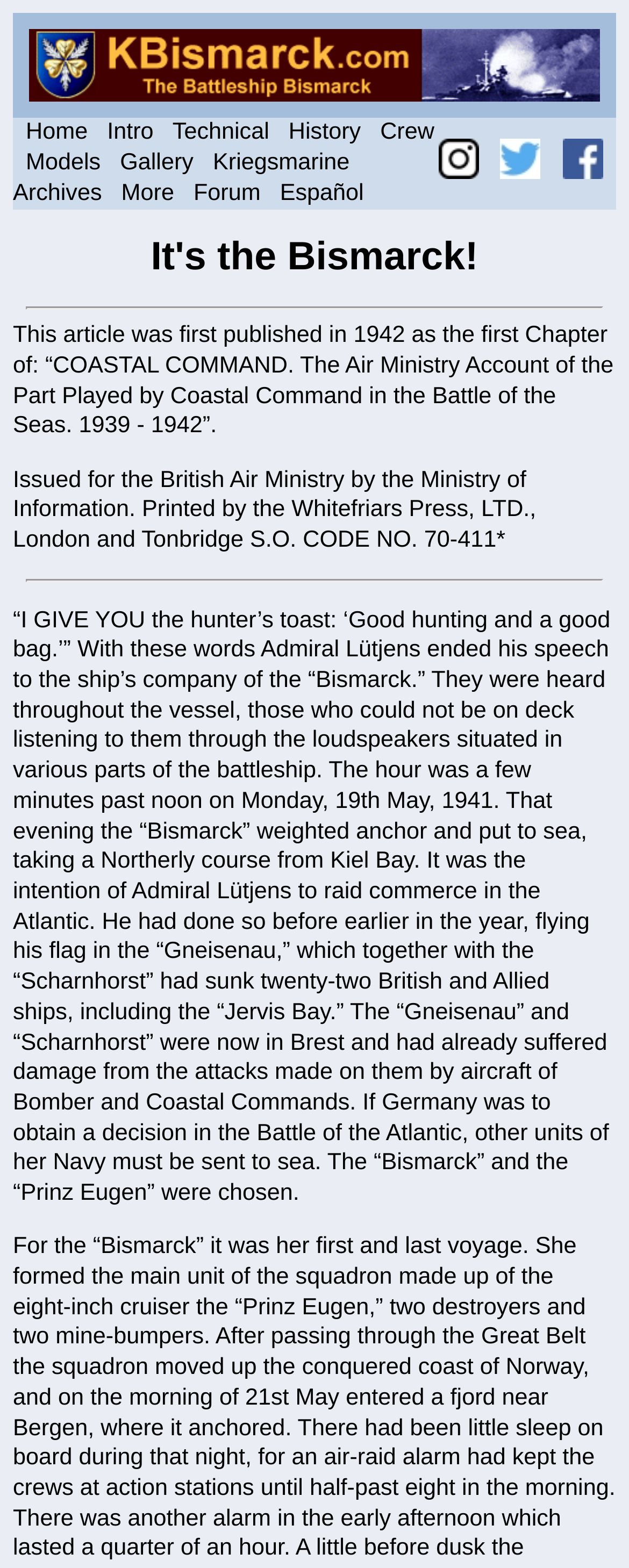Please determine the bounding box coordinates of the element's region to click for the following instruction: "Explore Congressional Capacity Survey".

None